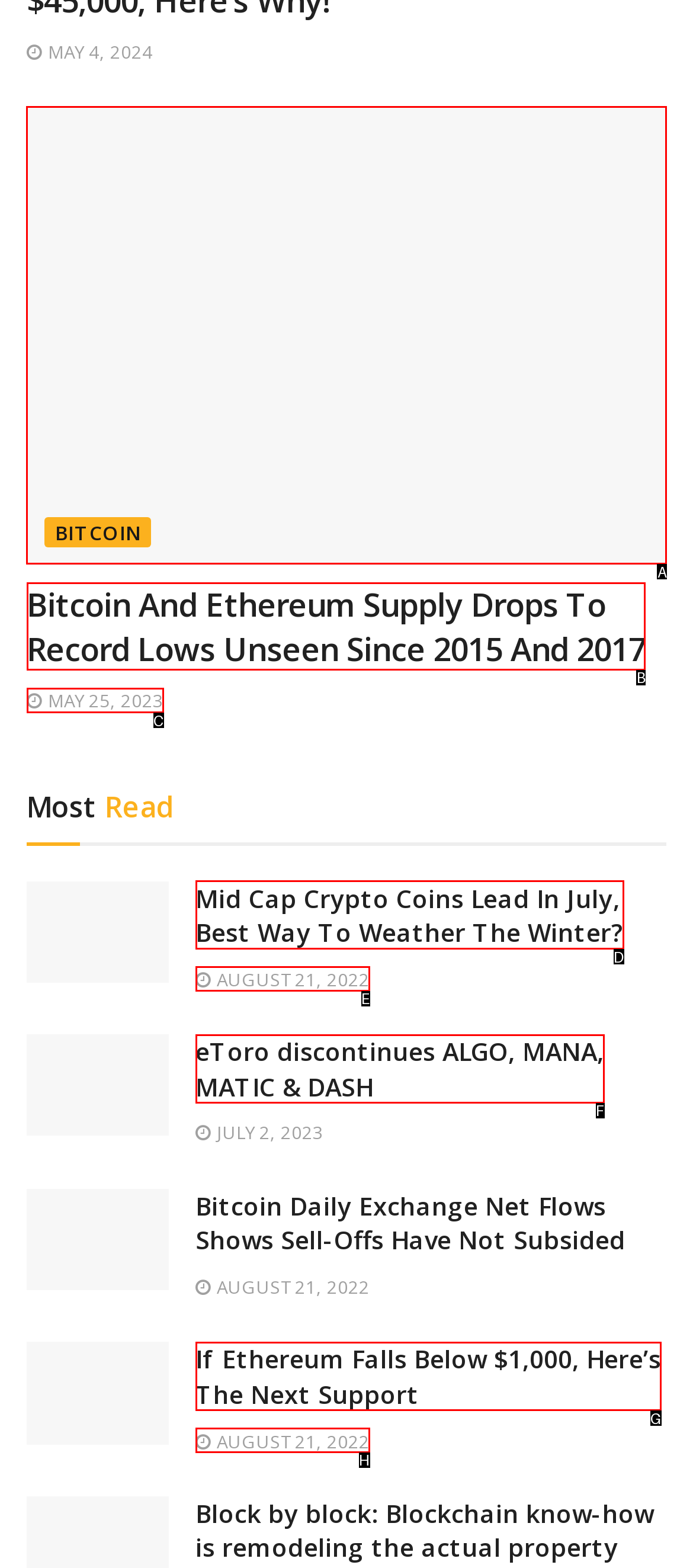Determine which letter corresponds to the UI element to click for this task: Click on Bitcoin And Ethereum Supply Drops To Record Lows Unseen Since 2015 And 2017
Respond with the letter from the available options.

A